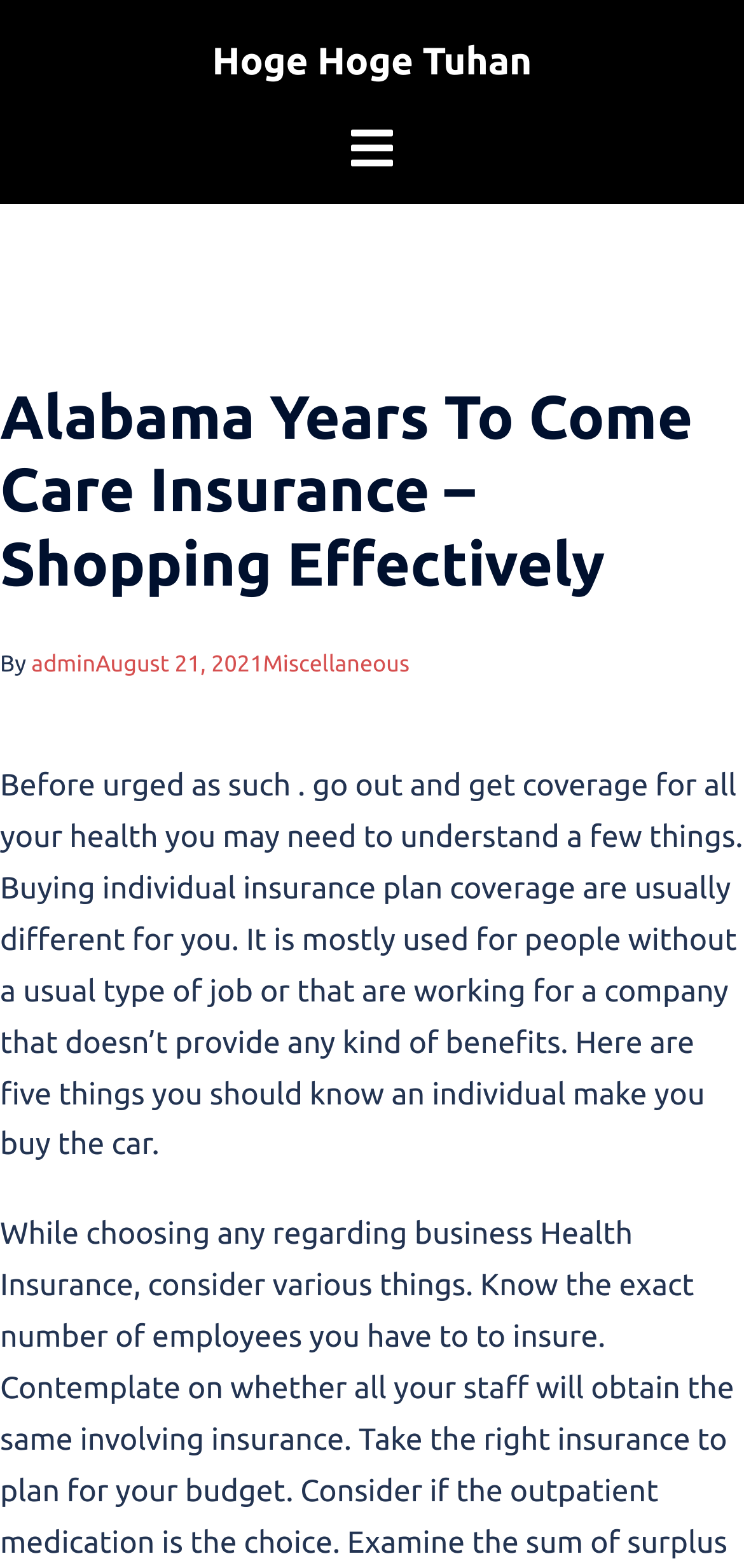Given the element description parent_node: Open/Close Menu, predict the bounding box coordinates for the UI element in the webpage screenshot. The format should be (top-left x, top-left y, bottom-right x, bottom-right y), and the values should be between 0 and 1.

None